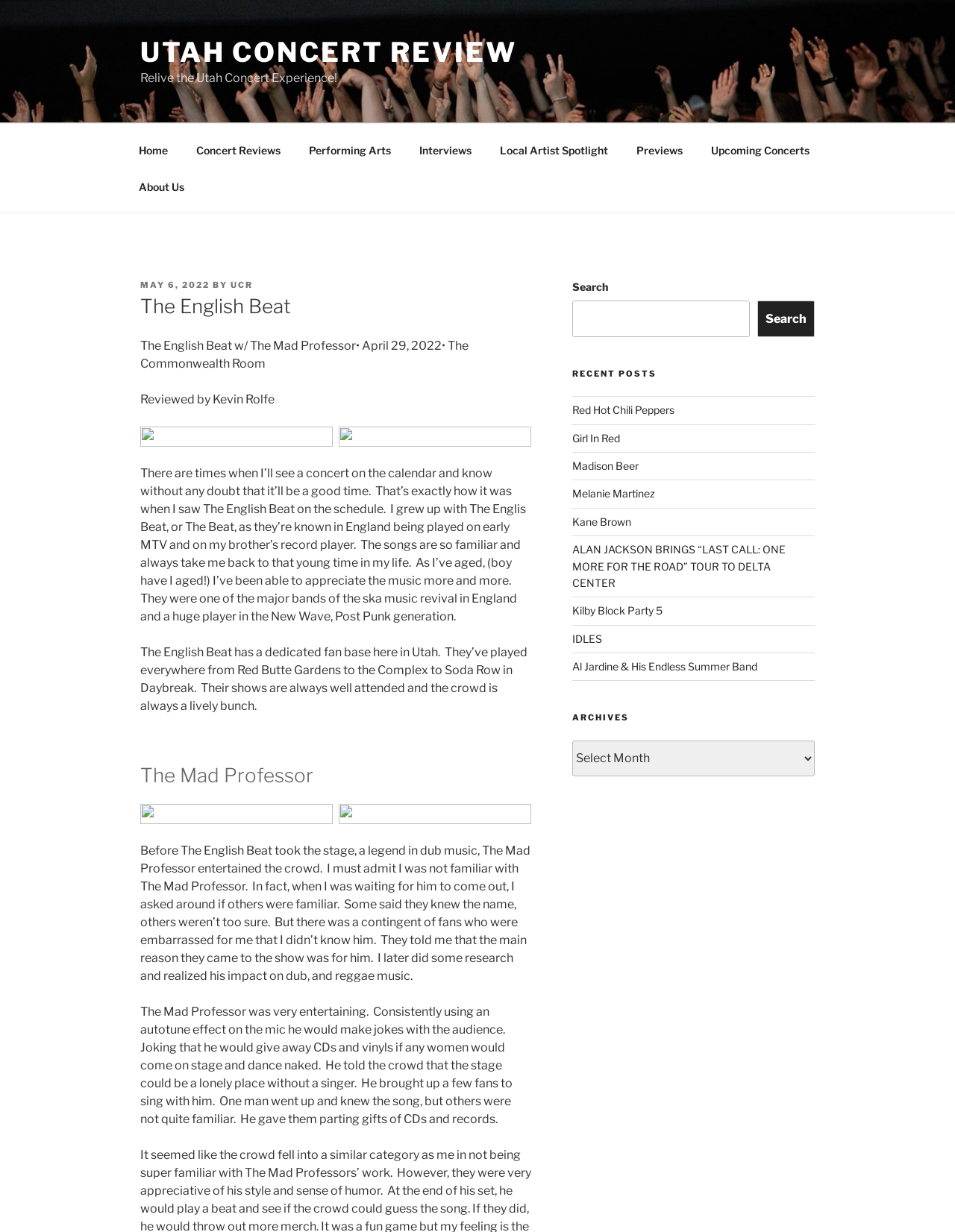Where did the concert take place?
Using the details shown in the screenshot, provide a comprehensive answer to the question.

The article mentions the concert venue as 'The Commonwealth Room' in the text 'The English Beat w/ The Mad Professor• April 29, 2022• The Commonwealth Room'.